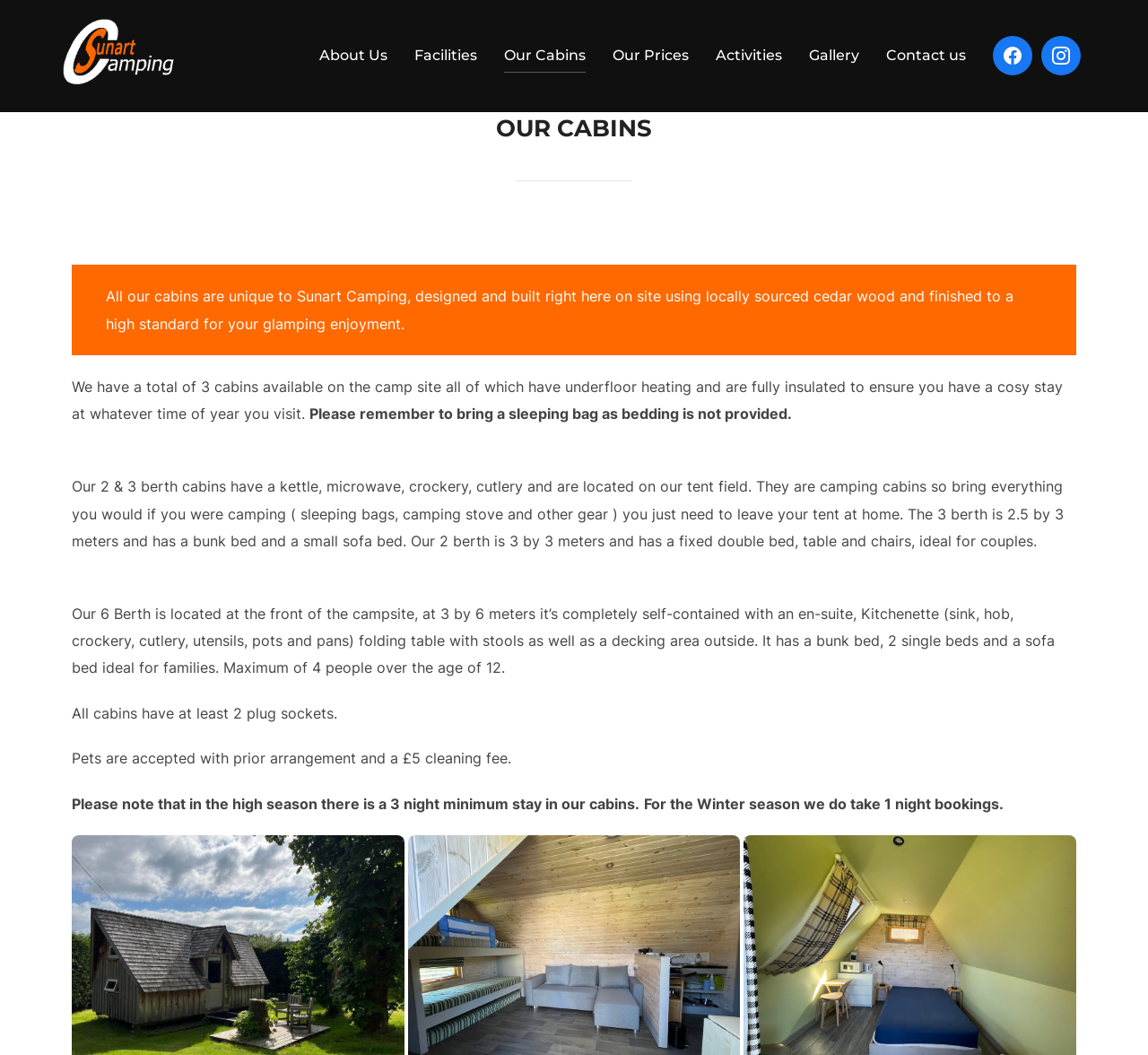Locate the bounding box coordinates of the clickable region to complete the following instruction: "Discover Lacaune."

None